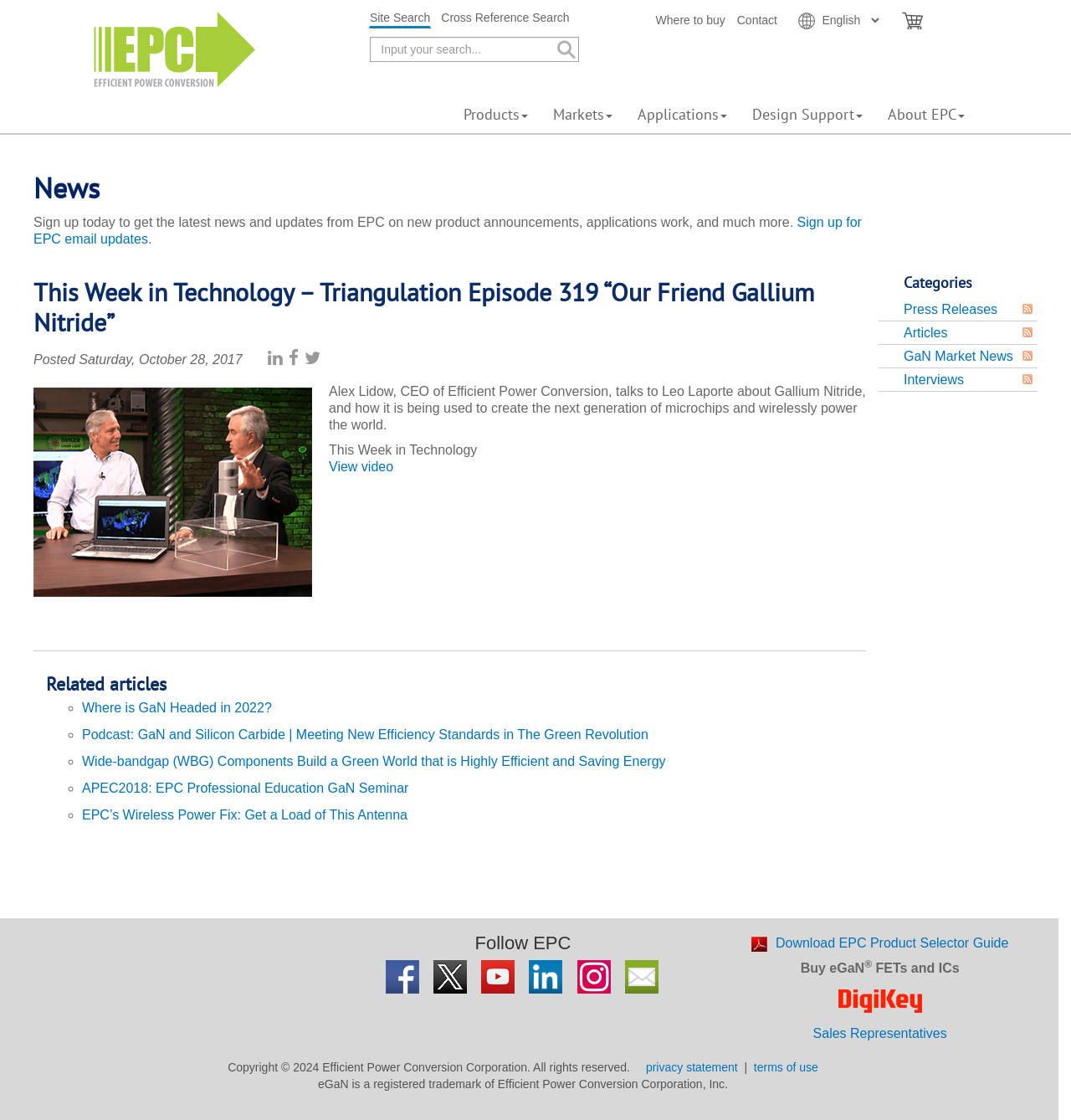Using the format (top-left x, top-left y, bottom-right x, bottom-right y), and given the element description, identify the bounding box coordinates within the screenshot: Applications

[0.584, 0.084, 0.691, 0.119]